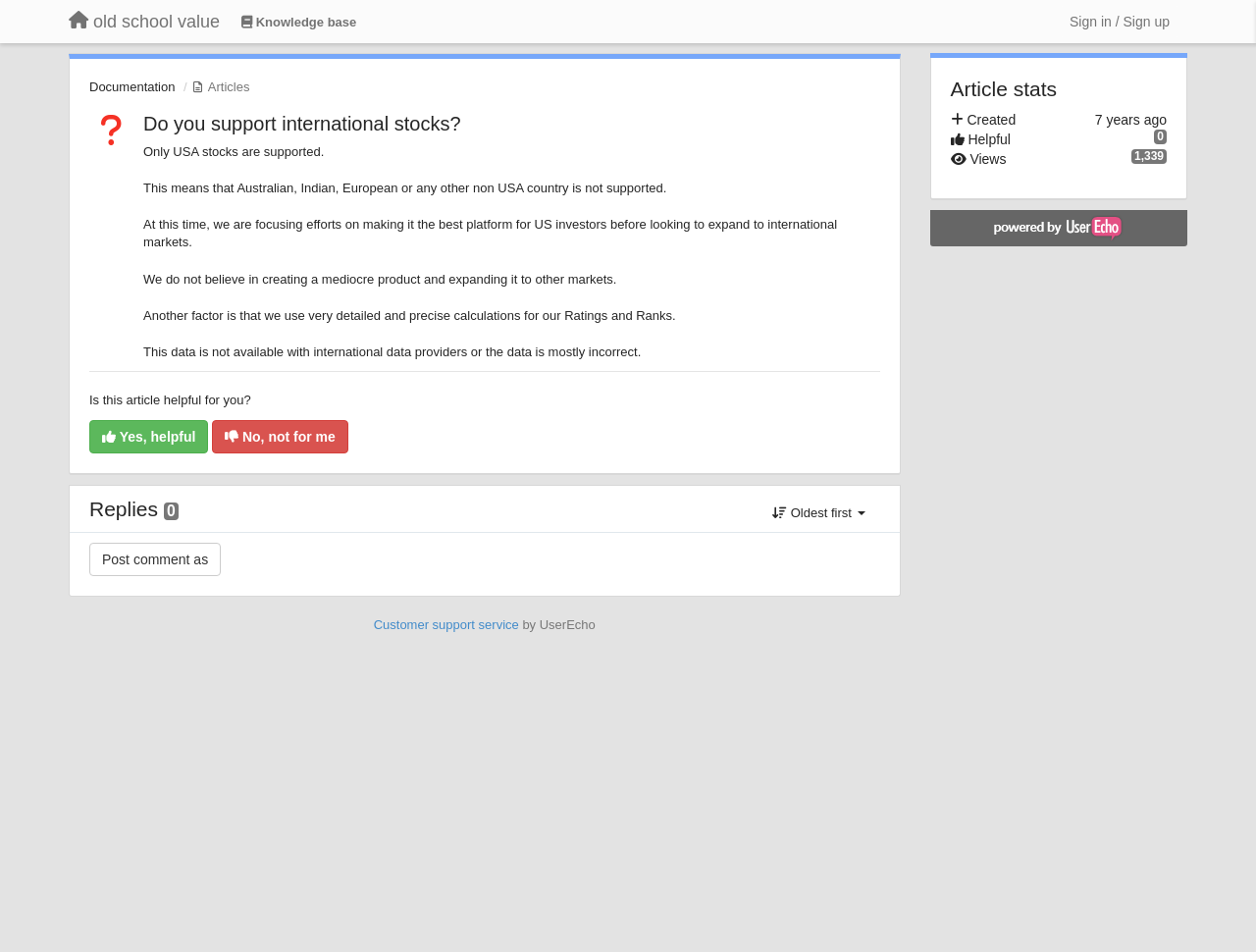Identify the bounding box coordinates of the region that needs to be clicked to carry out this instruction: "Click on the 'Yes, helpful' button". Provide these coordinates as four float numbers ranging from 0 to 1, i.e., [left, top, right, bottom].

[0.071, 0.441, 0.166, 0.476]